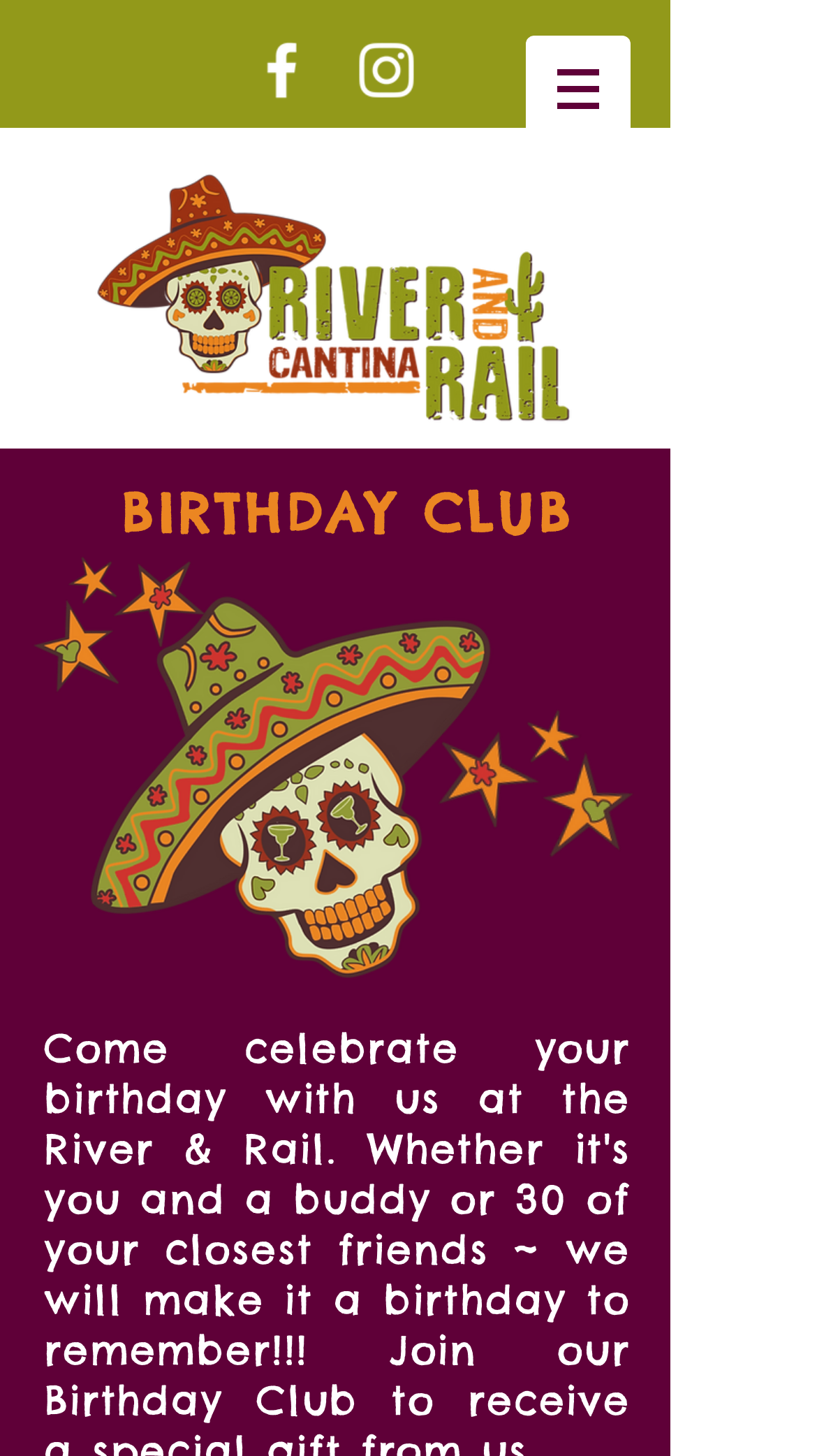Use a single word or phrase to answer the question: 
How many social media icons are there?

2